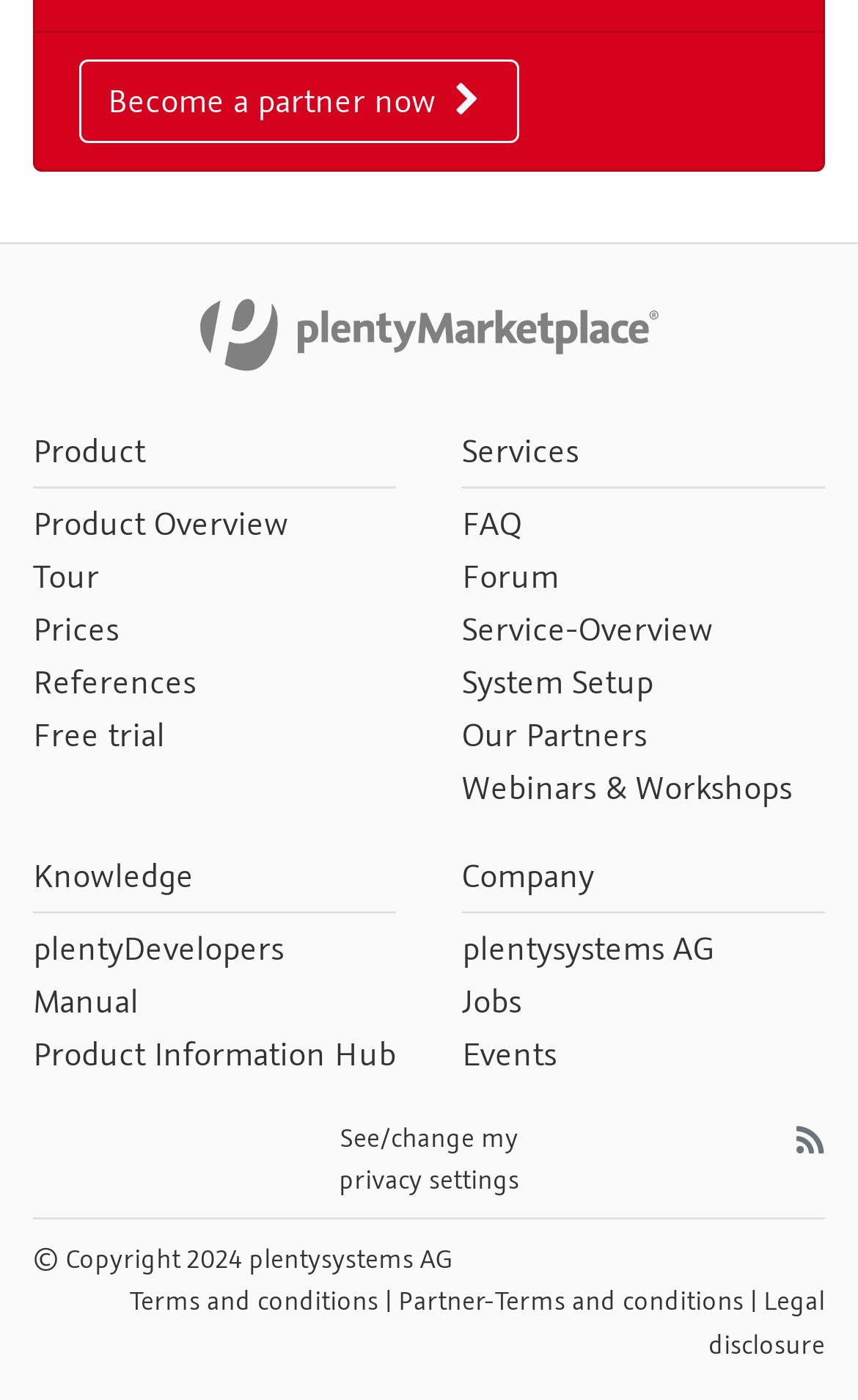What is the copyright year of the webpage?
Using the image, give a concise answer in the form of a single word or short phrase.

2024